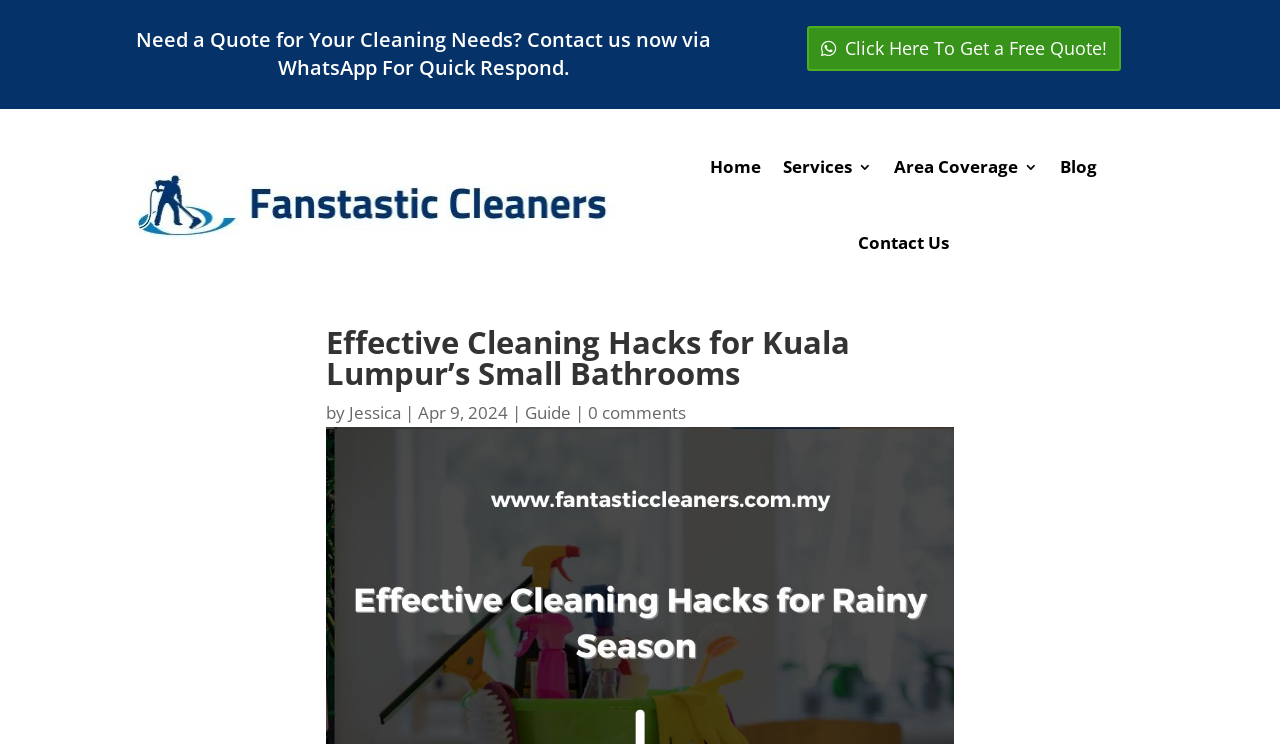Identify the bounding box coordinates of the region that should be clicked to execute the following instruction: "Get a free quote".

[0.63, 0.034, 0.876, 0.095]